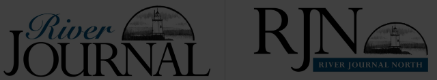What is the abbreviated form of 'River Journal North'?
Based on the image, answer the question with as much detail as possible.

The caption clearly shows that the abbreviated form of 'River Journal North' is 'RJN', which is prominently displayed above the full name, highlighting the connection to the northern region it serves.